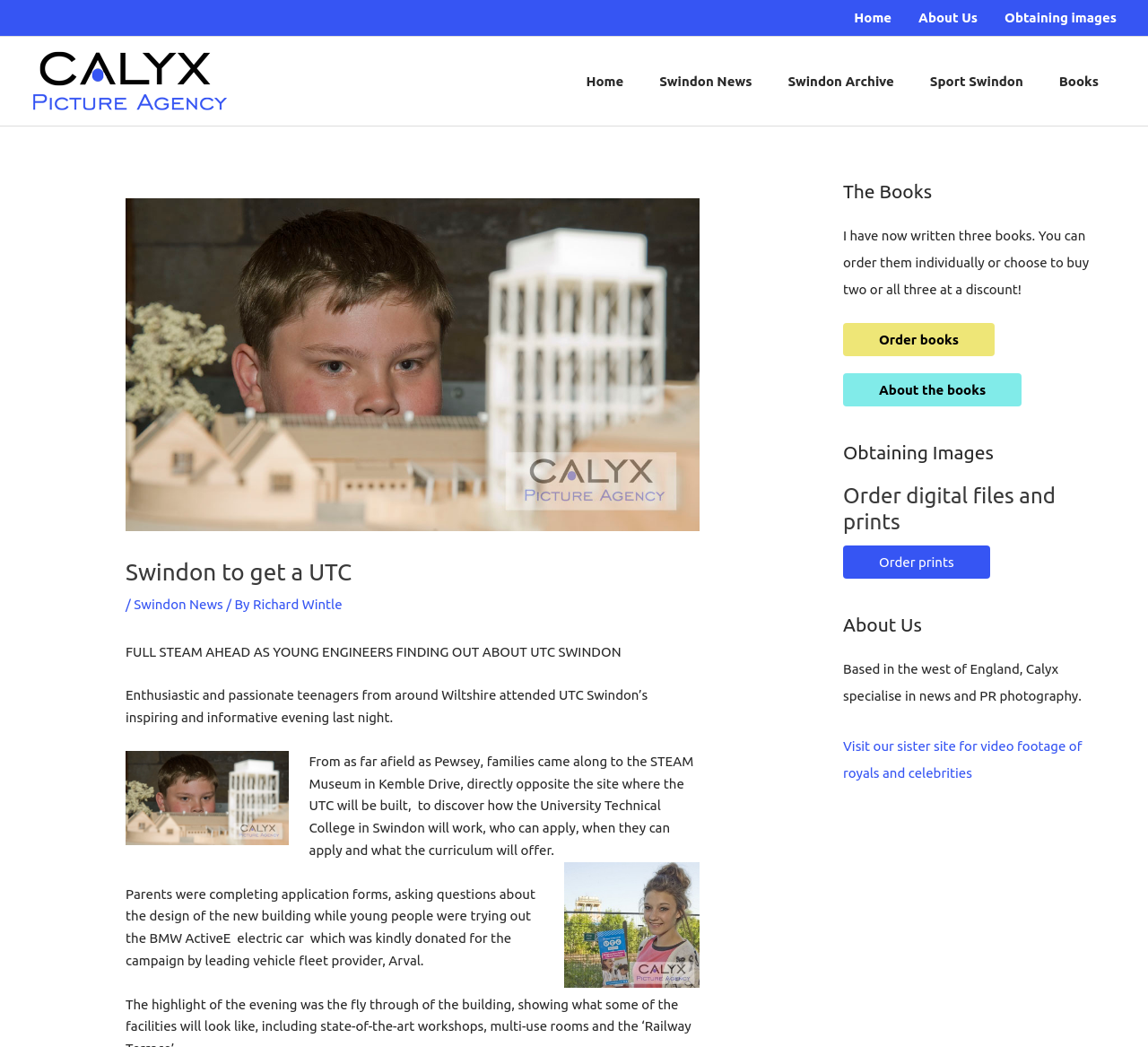Identify the bounding box coordinates of the section to be clicked to complete the task described by the following instruction: "Order books". The coordinates should be four float numbers between 0 and 1, formatted as [left, top, right, bottom].

[0.734, 0.309, 0.866, 0.34]